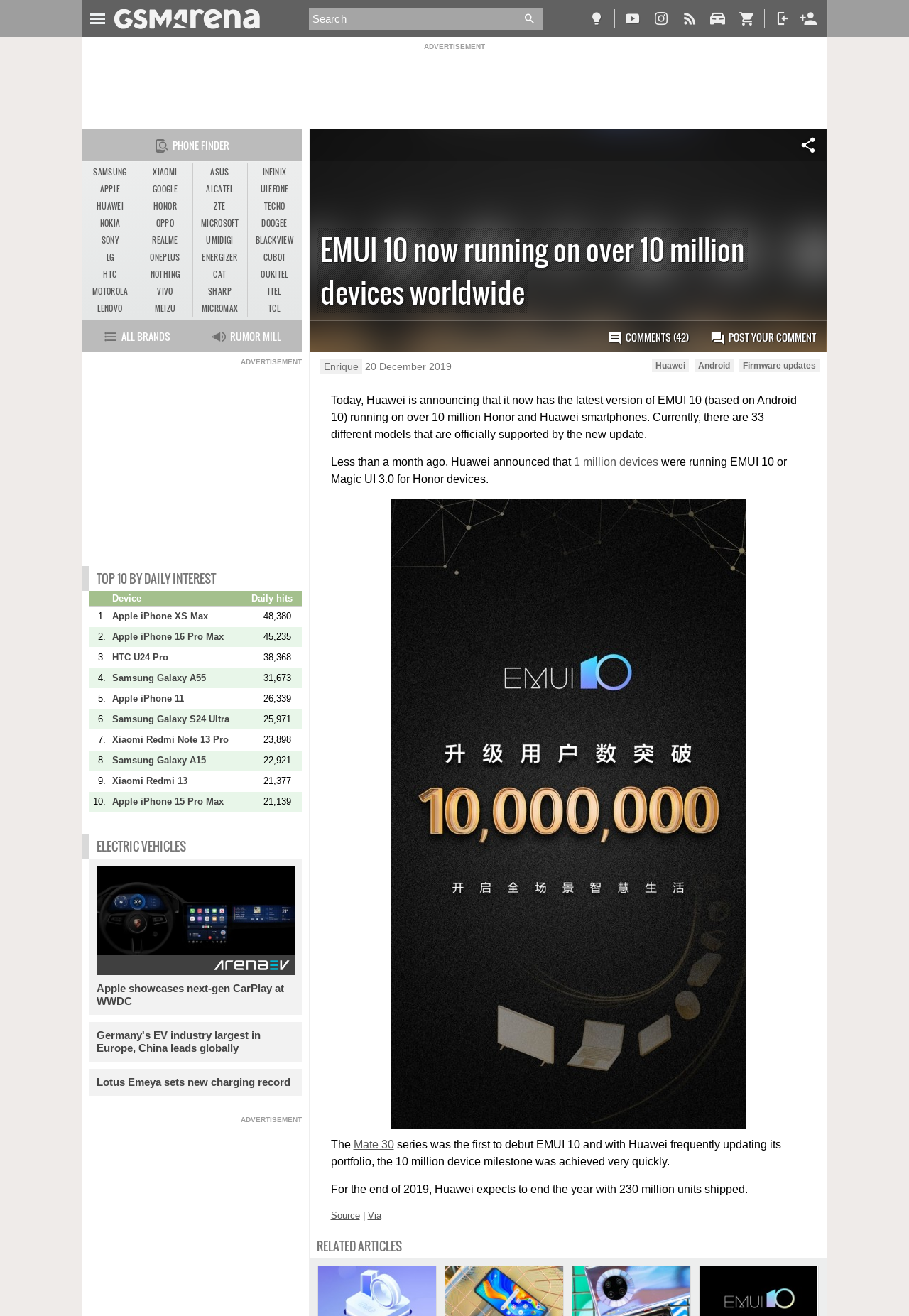Use one word or a short phrase to answer the question provided: 
How many different models are officially supported by the new update?

33